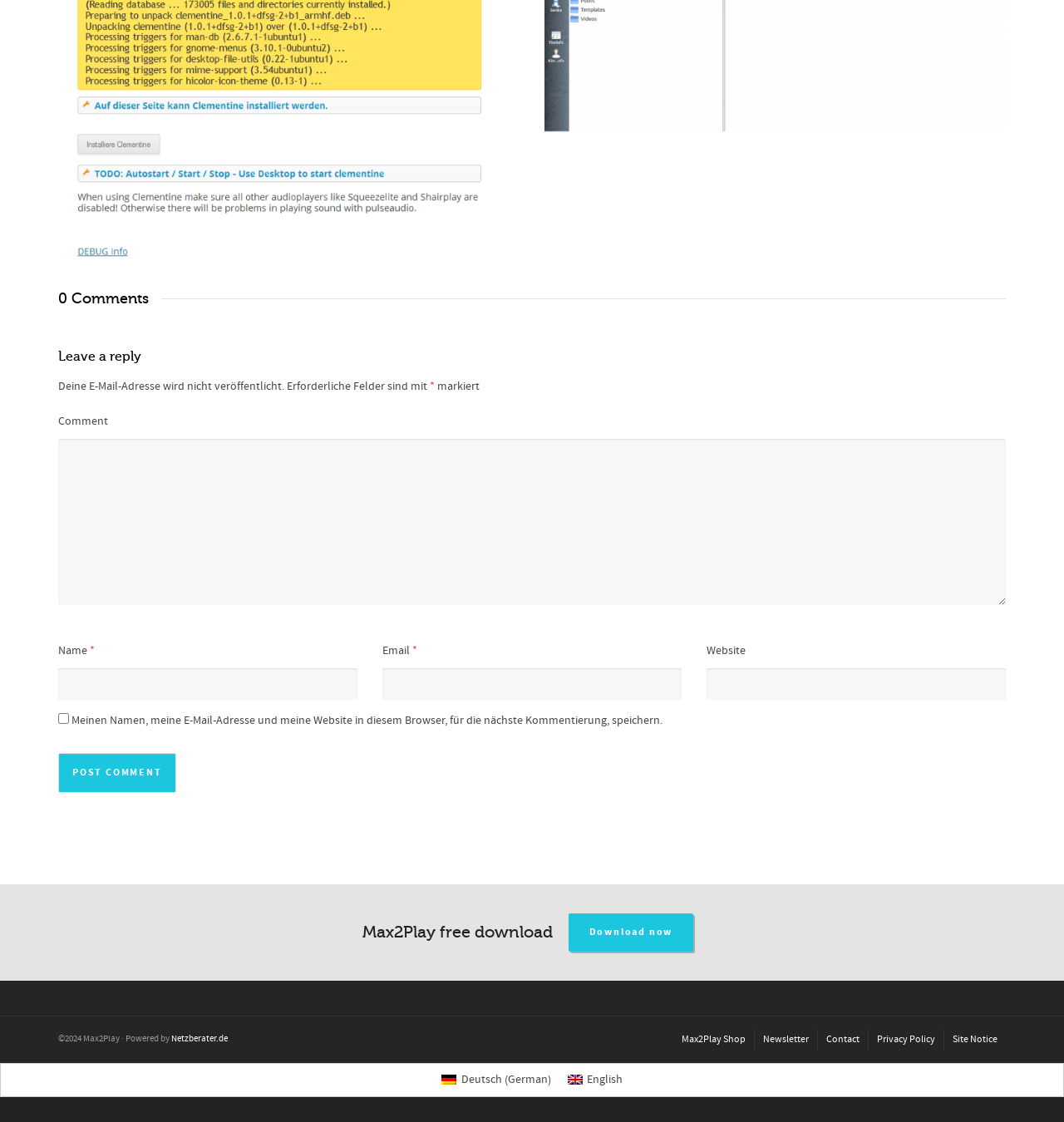Please determine the bounding box coordinates, formatted as (top-left x, top-left y, bottom-right x, bottom-right y), with all values as floating point numbers between 0 and 1. Identify the bounding box of the region described as: English

[0.525, 0.953, 0.593, 0.971]